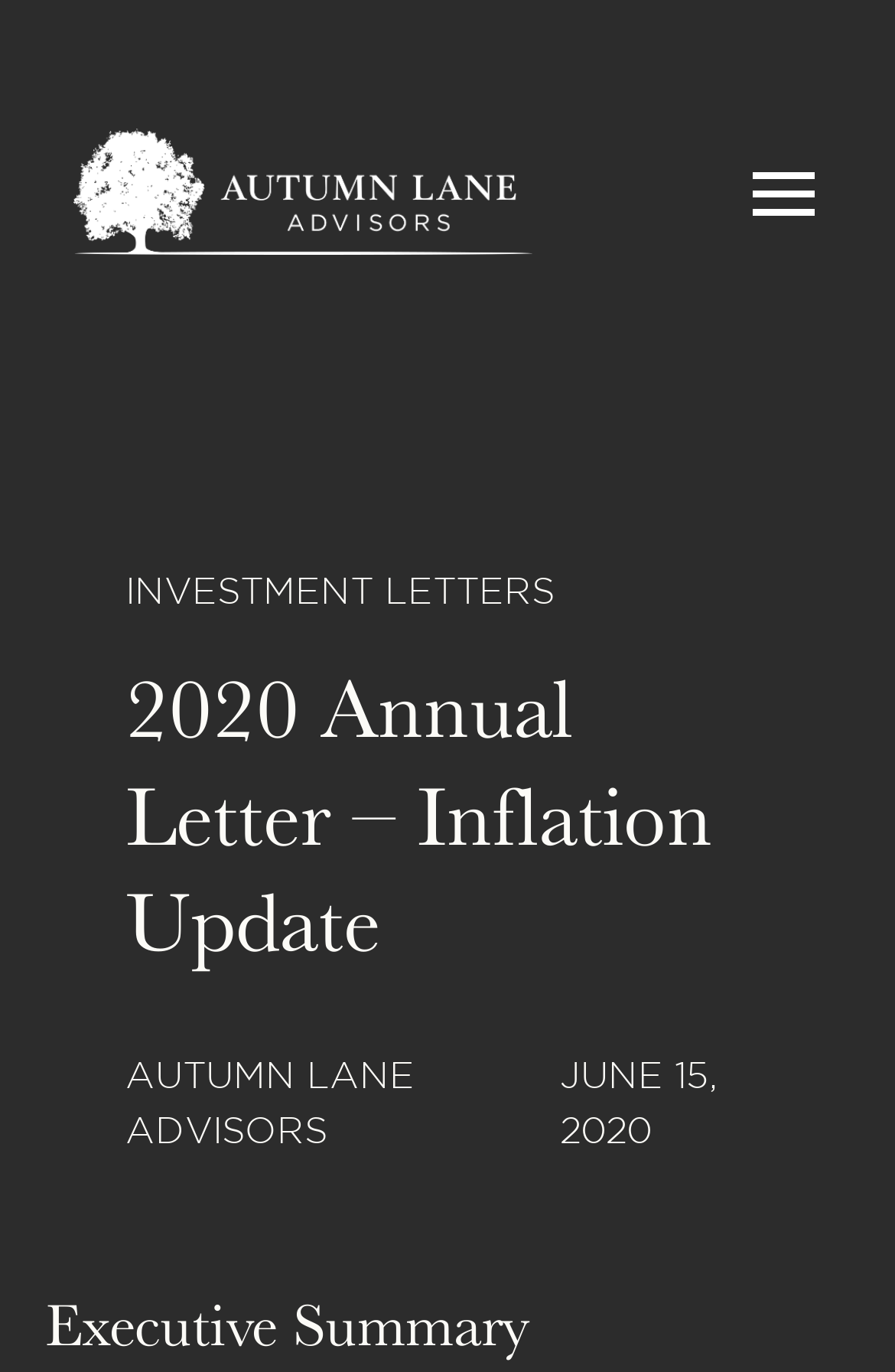Offer an extensive depiction of the webpage and its key elements.

The webpage appears to be an investment letter from Autumn Lane Advisors, LLC, with a focus on the 2020 Annual Letter and an update on inflation. 

At the top left of the page, there is a logo of Autumn Lane Advisors, which is an image linked to the company's website. To the right of the logo, there is a link to the company's investment letters. 

Below the logo, there is a large header that spans almost the entire width of the page, containing the title "2020 Annual Letter – Inflation Update". 

Further down, there are two links side by side: one to Autumn Lane Advisors and another to the date "JUNE 15, 2020", which is also marked as a time element. 

The executive summary, as mentioned in the meta description, is not explicitly mentioned on the page, but it likely refers to the content of the 2020 Annual Letter, which discusses the company's views on real interest rates and the impact of COVID-19.